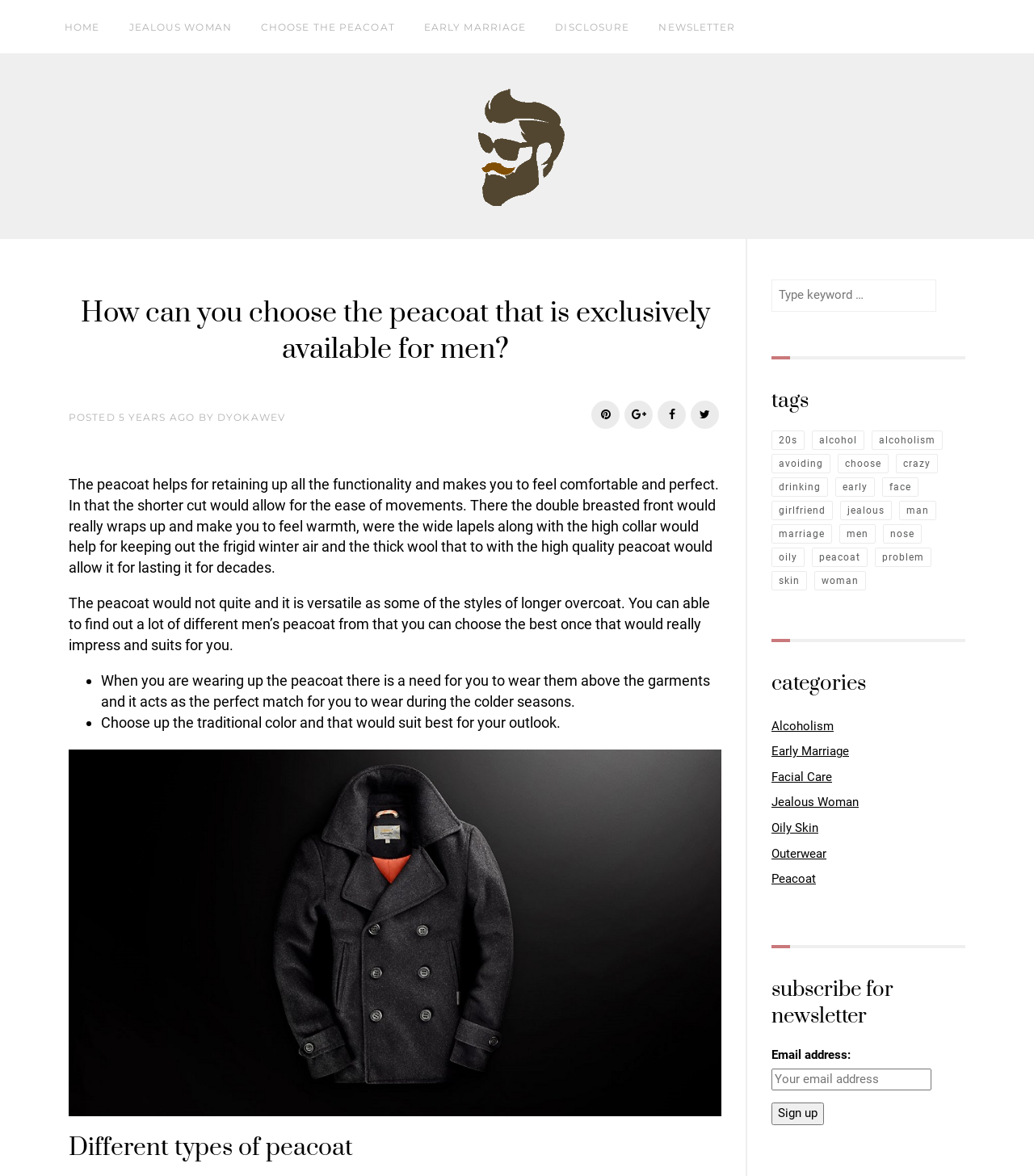Determine the bounding box coordinates for the element that should be clicked to follow this instruction: "Click on the 'HOME' link". The coordinates should be given as four float numbers between 0 and 1, in the format [left, top, right, bottom].

[0.062, 0.018, 0.096, 0.028]